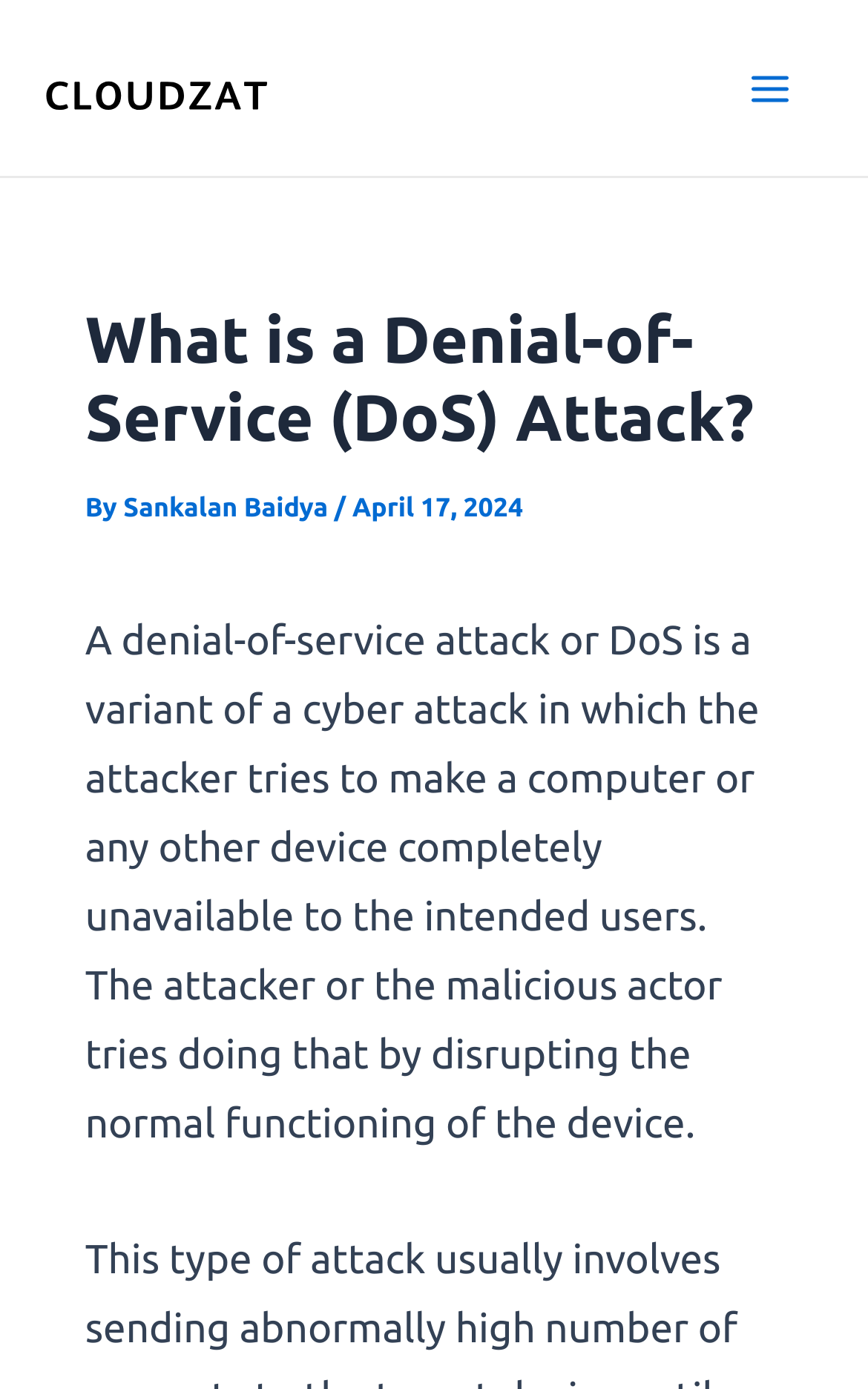Answer with a single word or phrase: 
What is the purpose of a DoS attack?

Make device unavailable